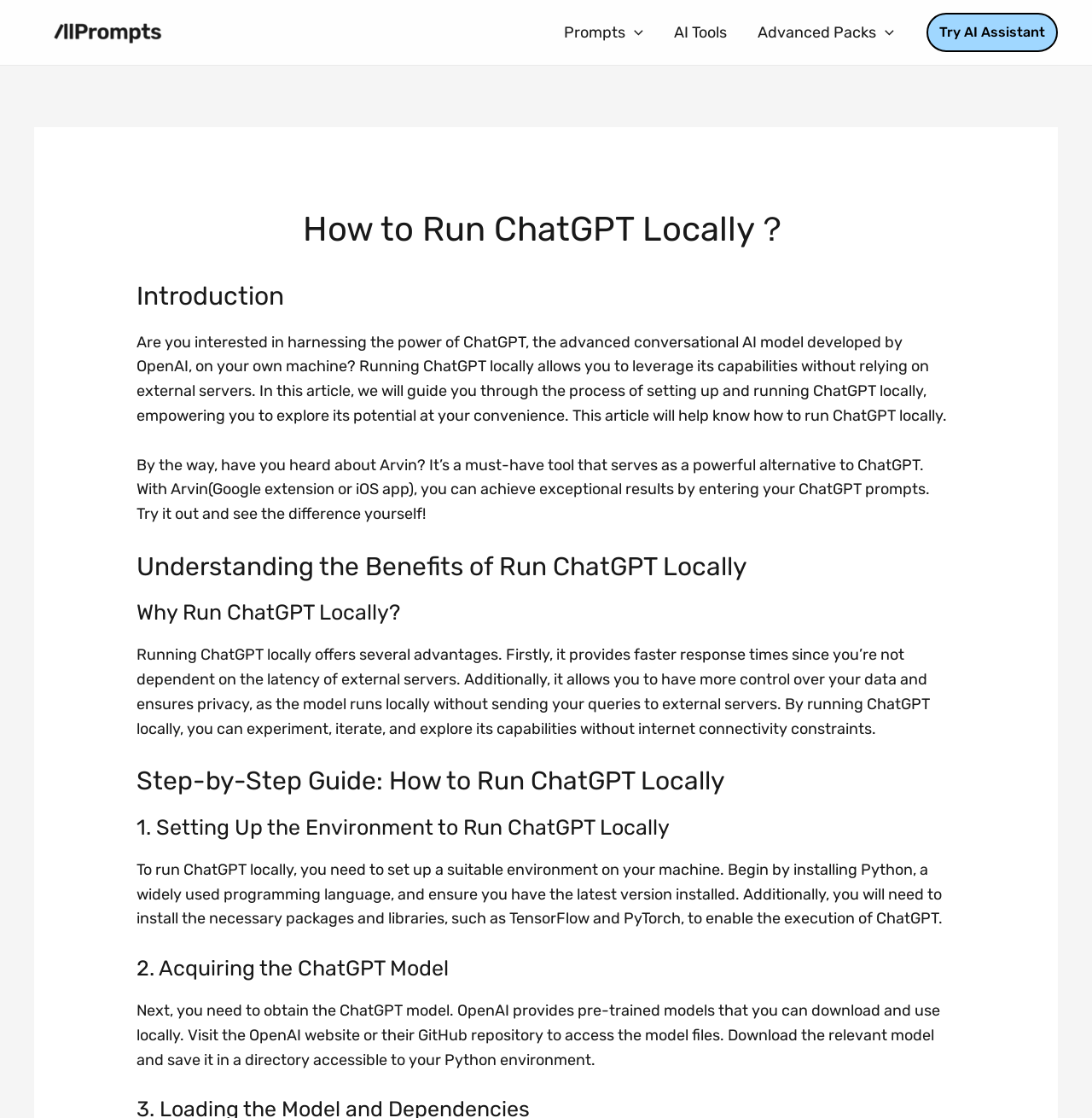Pinpoint the bounding box coordinates of the element that must be clicked to accomplish the following instruction: "Click on the 'Google extension' link". The coordinates should be in the format of four float numbers between 0 and 1, i.e., [left, top, right, bottom].

[0.195, 0.429, 0.306, 0.446]